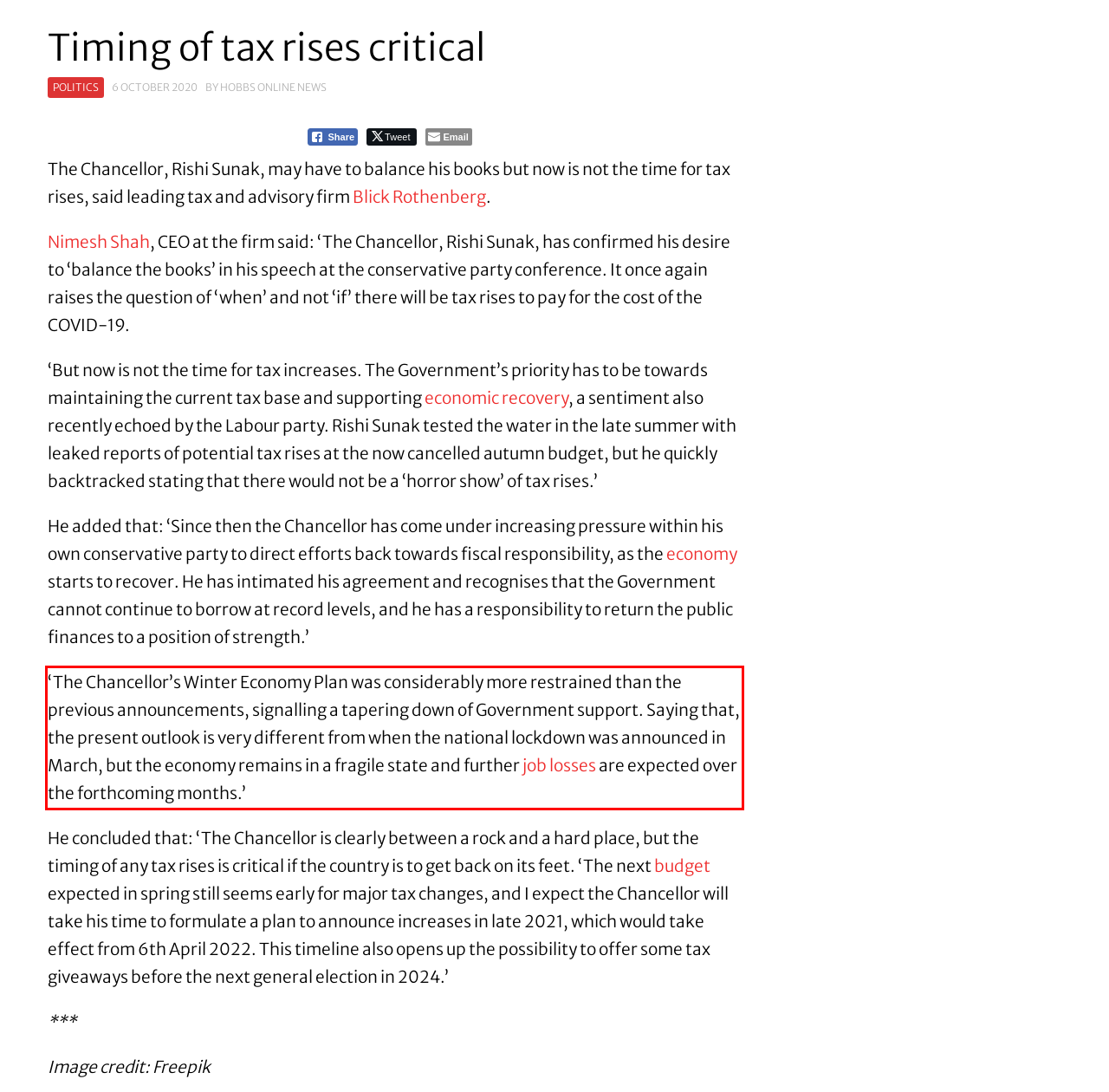Please extract the text content from the UI element enclosed by the red rectangle in the screenshot.

‘The Chancellor’s Winter Economy Plan was considerably more restrained than the previous announcements, signalling a tapering down of Government support. Saying that, the present outlook is very different from when the national lockdown was announced in March, but the economy remains in a fragile state and further job losses are expected over the forthcoming months.’